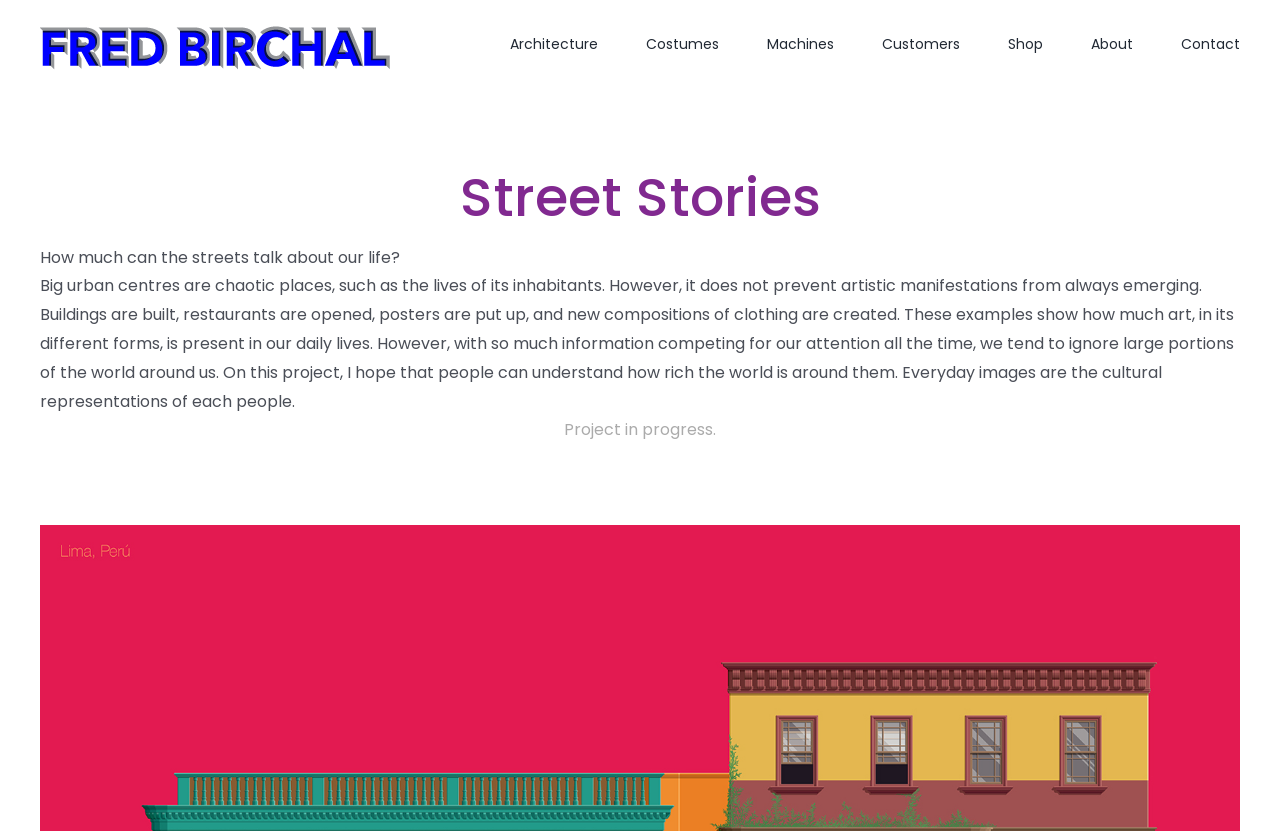Provide a short, one-word or phrase answer to the question below:
What is the purpose of the project?

To appreciate urban art